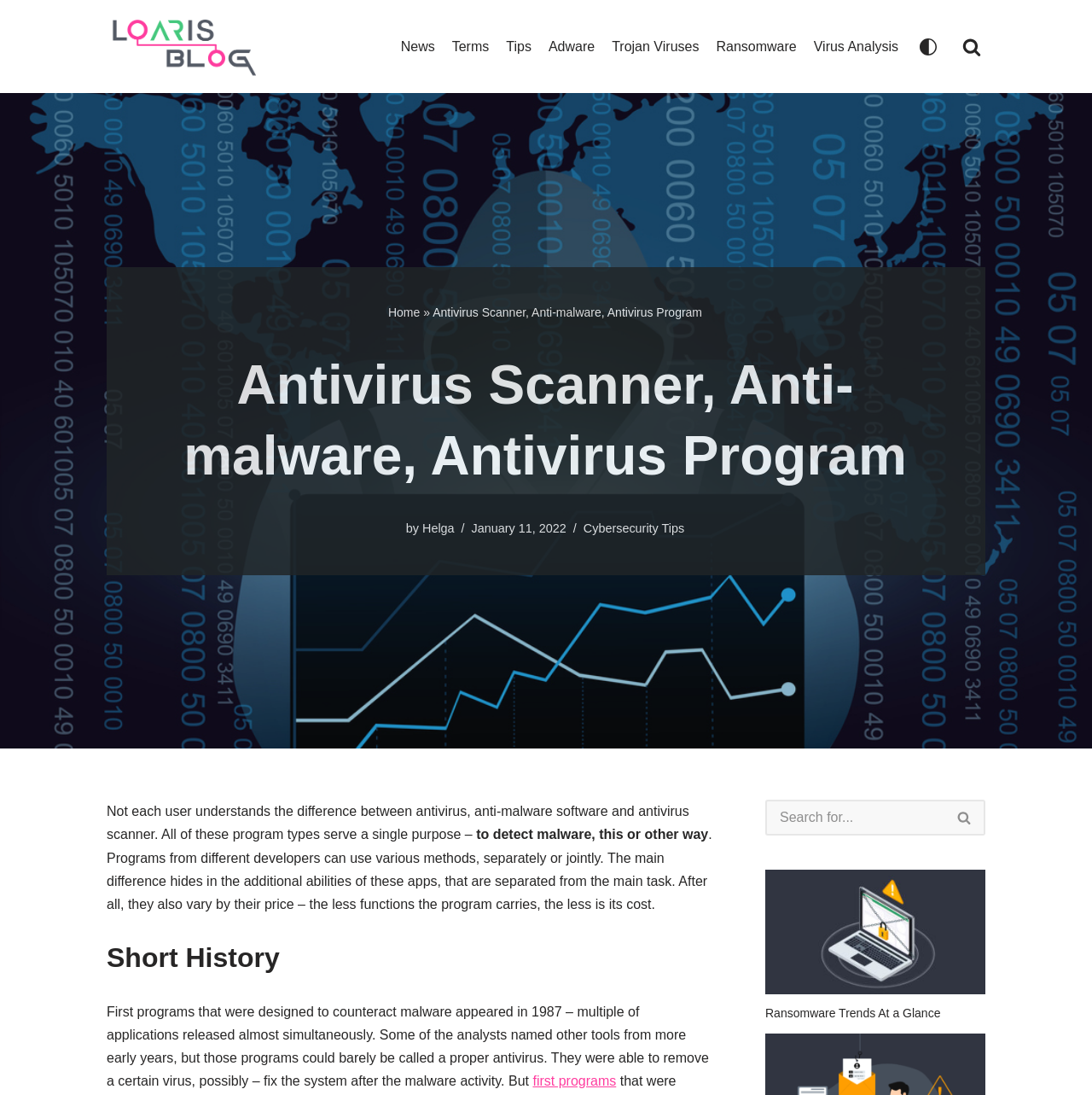Extract the bounding box coordinates for the UI element described by the text: "Adware". The coordinates should be in the form of [left, top, right, bottom] with values between 0 and 1.

[0.502, 0.033, 0.545, 0.053]